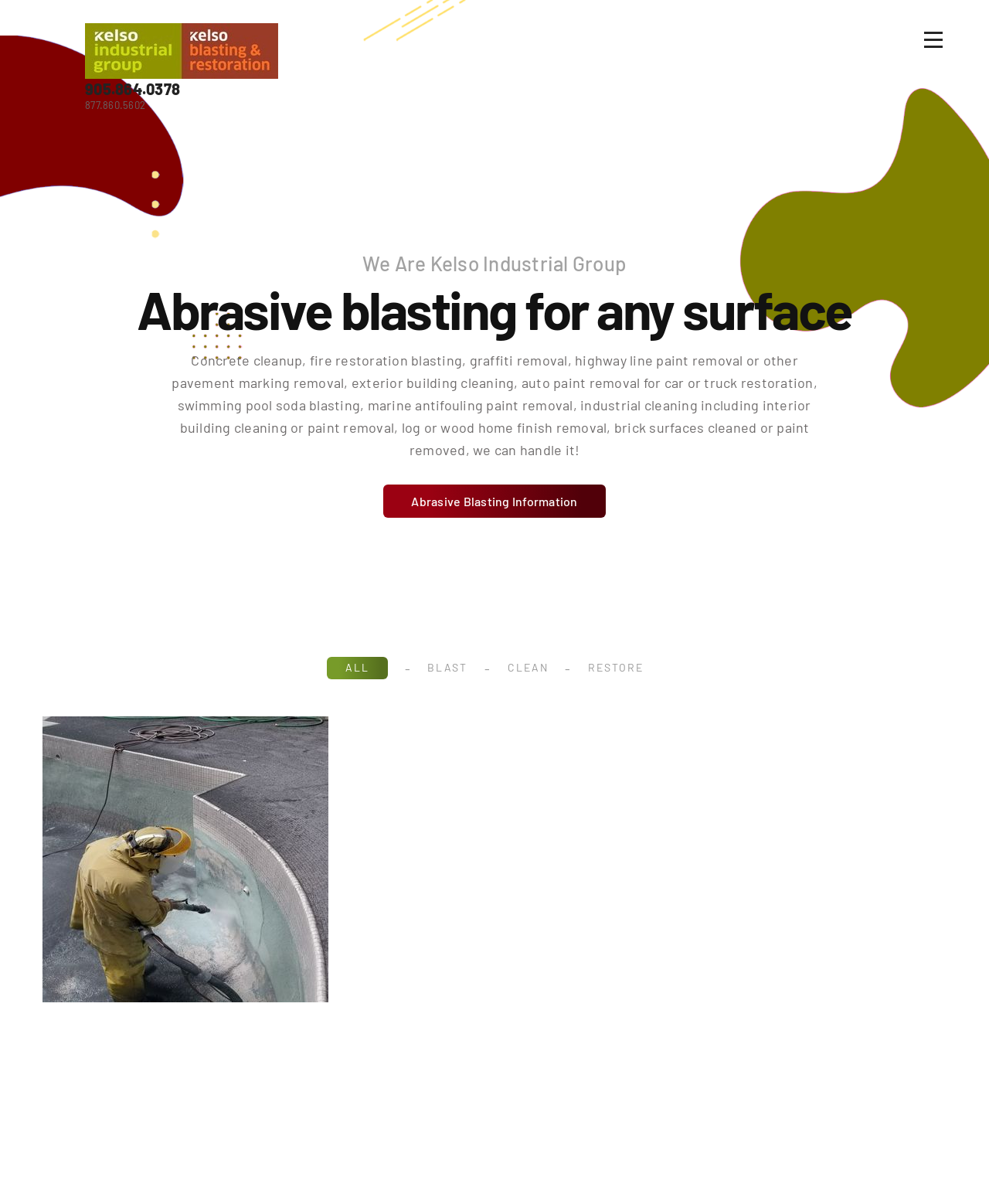Determine the bounding box coordinates for the UI element described. Format the coordinates as (top-left x, top-left y, bottom-right x, bottom-right y) and ensure all values are between 0 and 1. Element description: ALL

[0.331, 0.546, 0.392, 0.564]